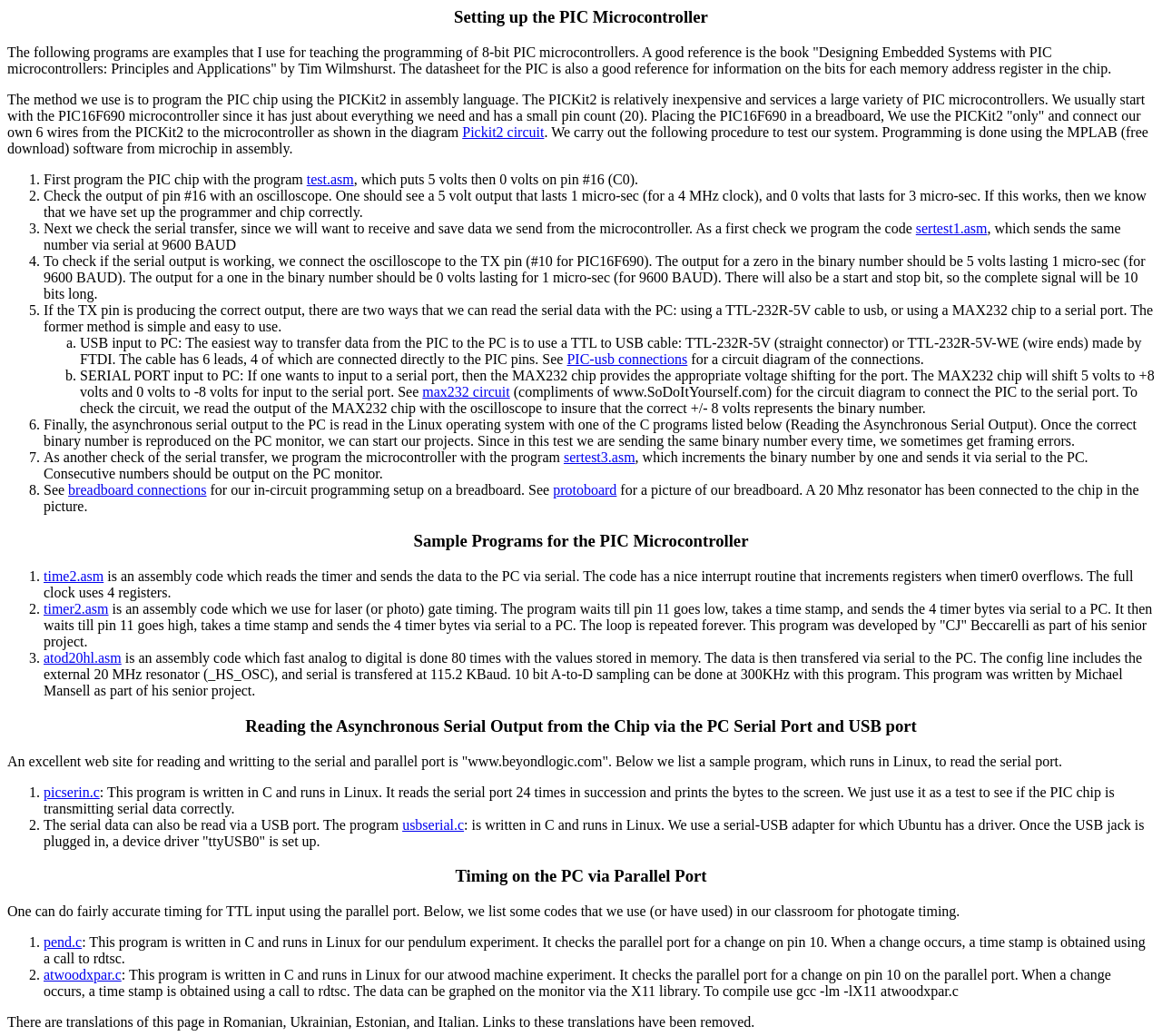Please identify the bounding box coordinates of the element I need to click to follow this instruction: "Click the link 'sterest3.asm'".

[0.485, 0.434, 0.547, 0.448]